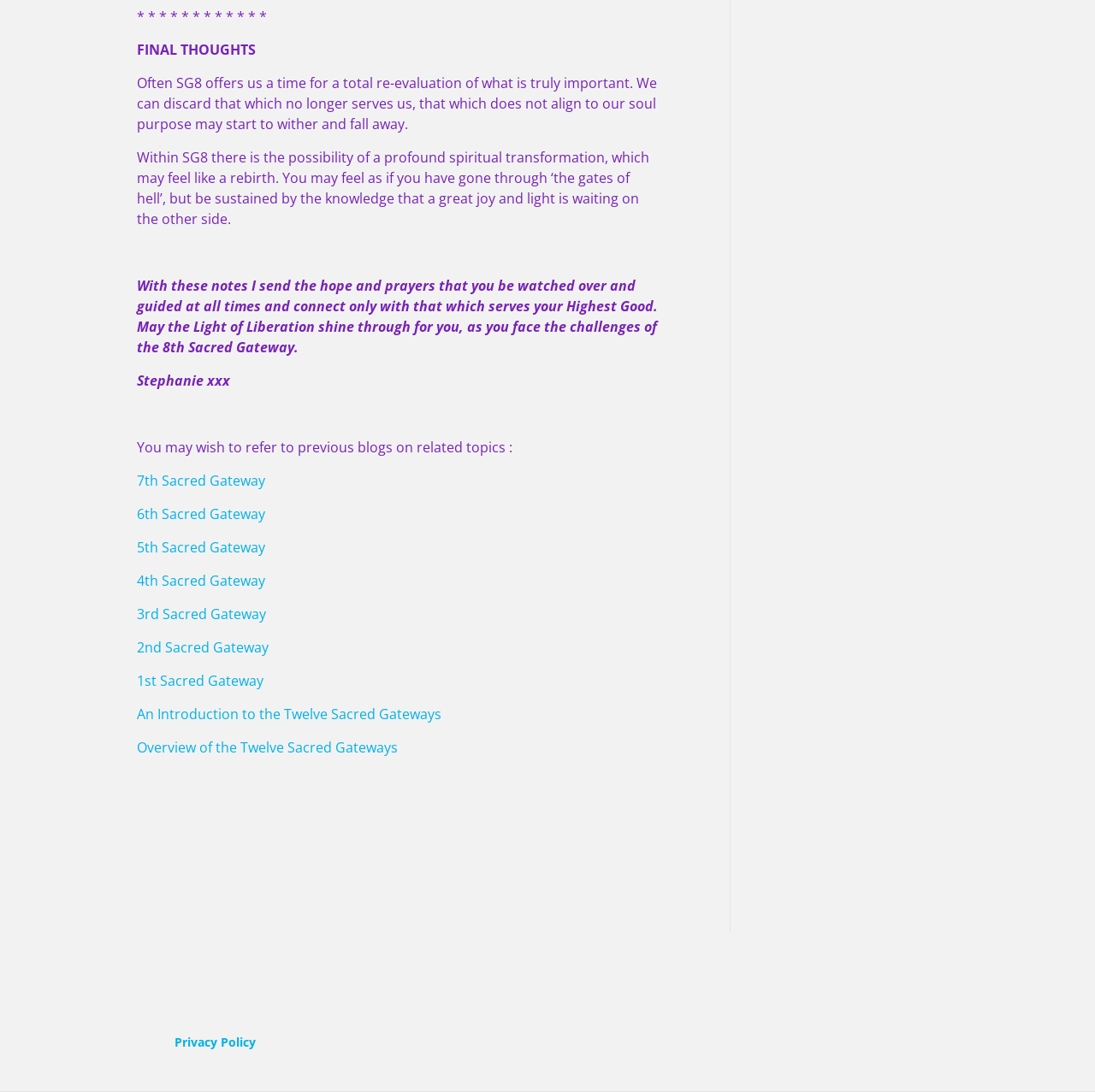Identify the bounding box for the UI element described as: "thorofareken". Ensure the coordinates are four float numbers between 0 and 1, formatted as [left, top, right, bottom].

None